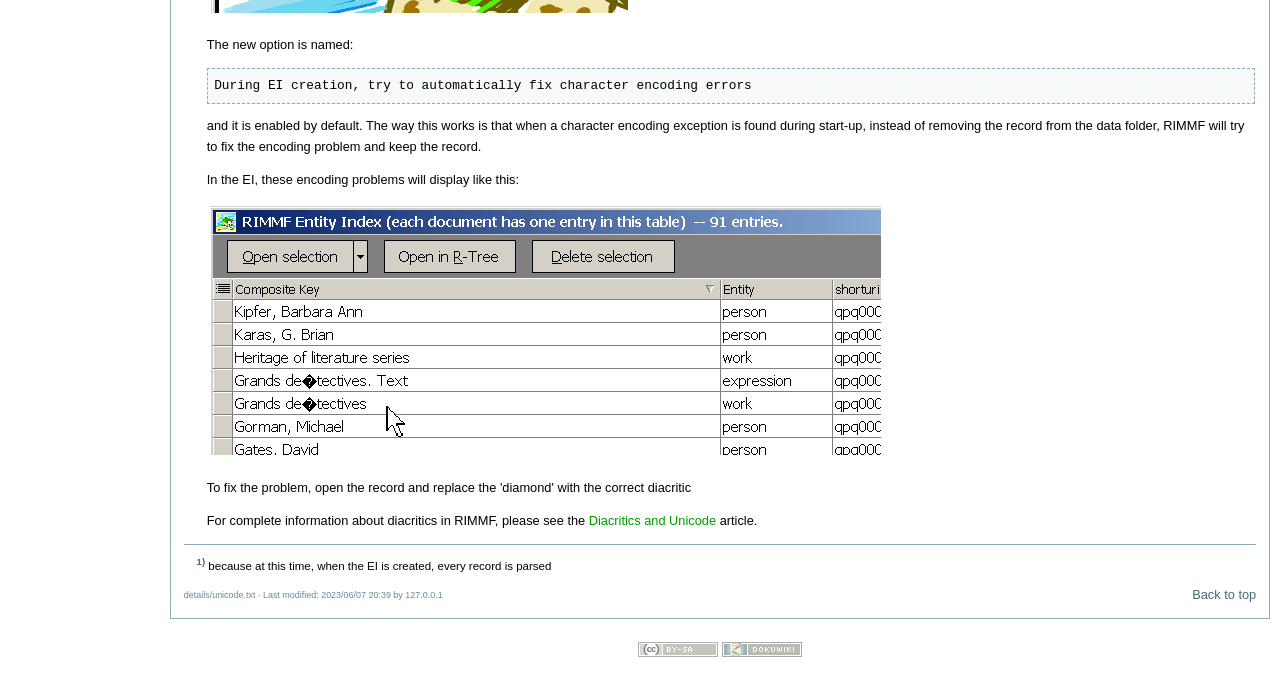Refer to the screenshot and give an in-depth answer to this question: What is the purpose of the 'details:dataopts.png' link?

The 'details:dataopts.png' link is likely an image link, as it has a .png extension. The text surrounding the link does not provide a clear description of the image, but it may be related to the discussion of character encoding errors.